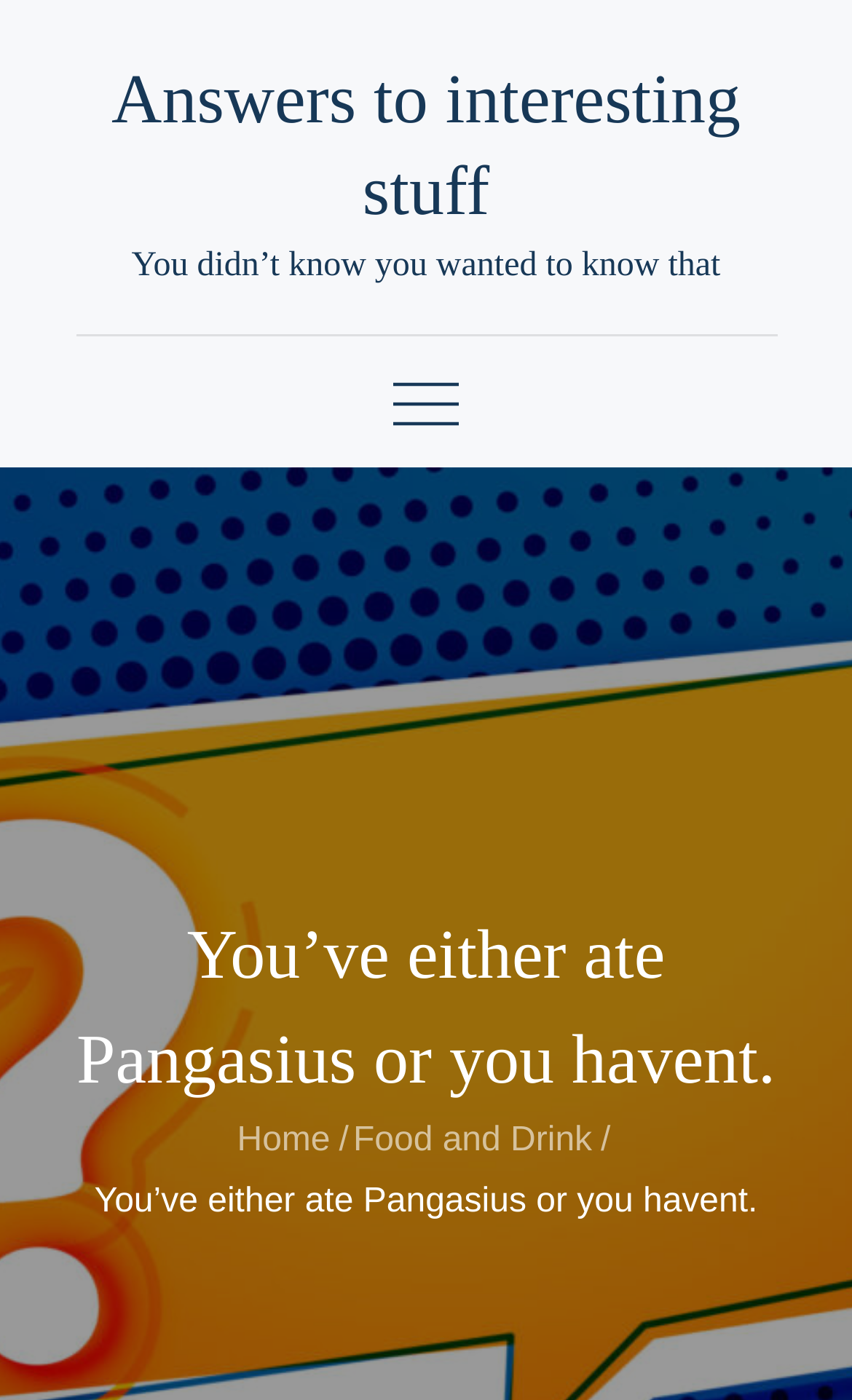Offer a thorough description of the webpage.

The webpage is about interesting facts and answers, with a focus on food and drink. At the top, there is a link to "Answers to interesting stuff" that takes up most of the width. Below this link, there is a static text that reads "You didn’t know you wanted to know that", which is centered on the page. 

To the right of the static text, there is an expandable button that controls the primary menu. The main content of the page is headed by a title "You’ve either ate Pangasius or you havent." which is placed roughly in the middle of the page. 

Below the title, there is a navigation section labeled as "Breadcrumbs" that contains three links: "Home", "Food and Drink", and another instance of the title "You’ve either ate Pangasius or you havent.". The "Home" link is positioned to the left, followed by the "Food and Drink" link, and then the title link.